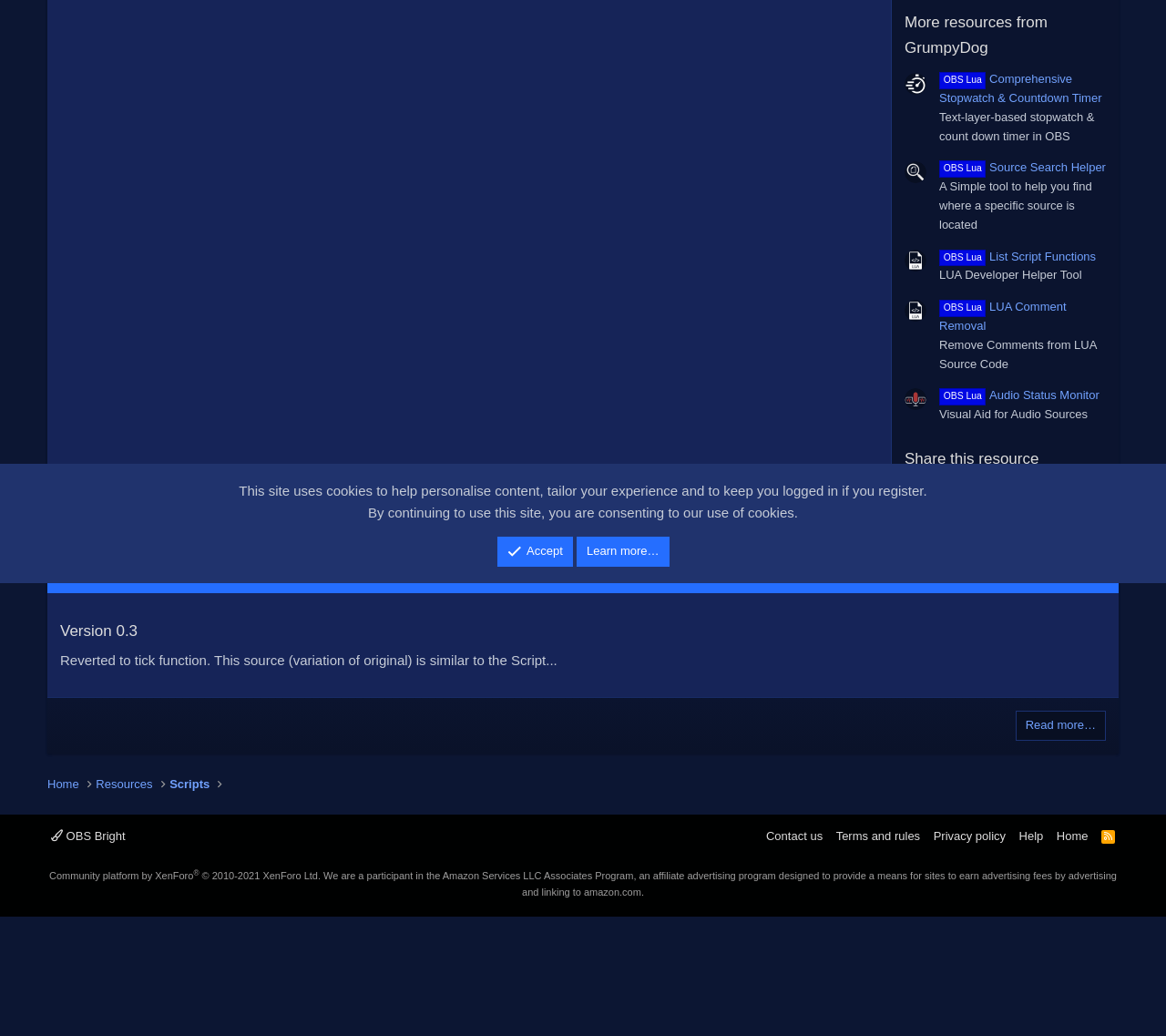Using the description: "alt="Source Search Helper"", determine the UI element's bounding box coordinates. Ensure the coordinates are in the format of four float numbers between 0 and 1, i.e., [left, top, right, bottom].

[0.776, 0.155, 0.795, 0.177]